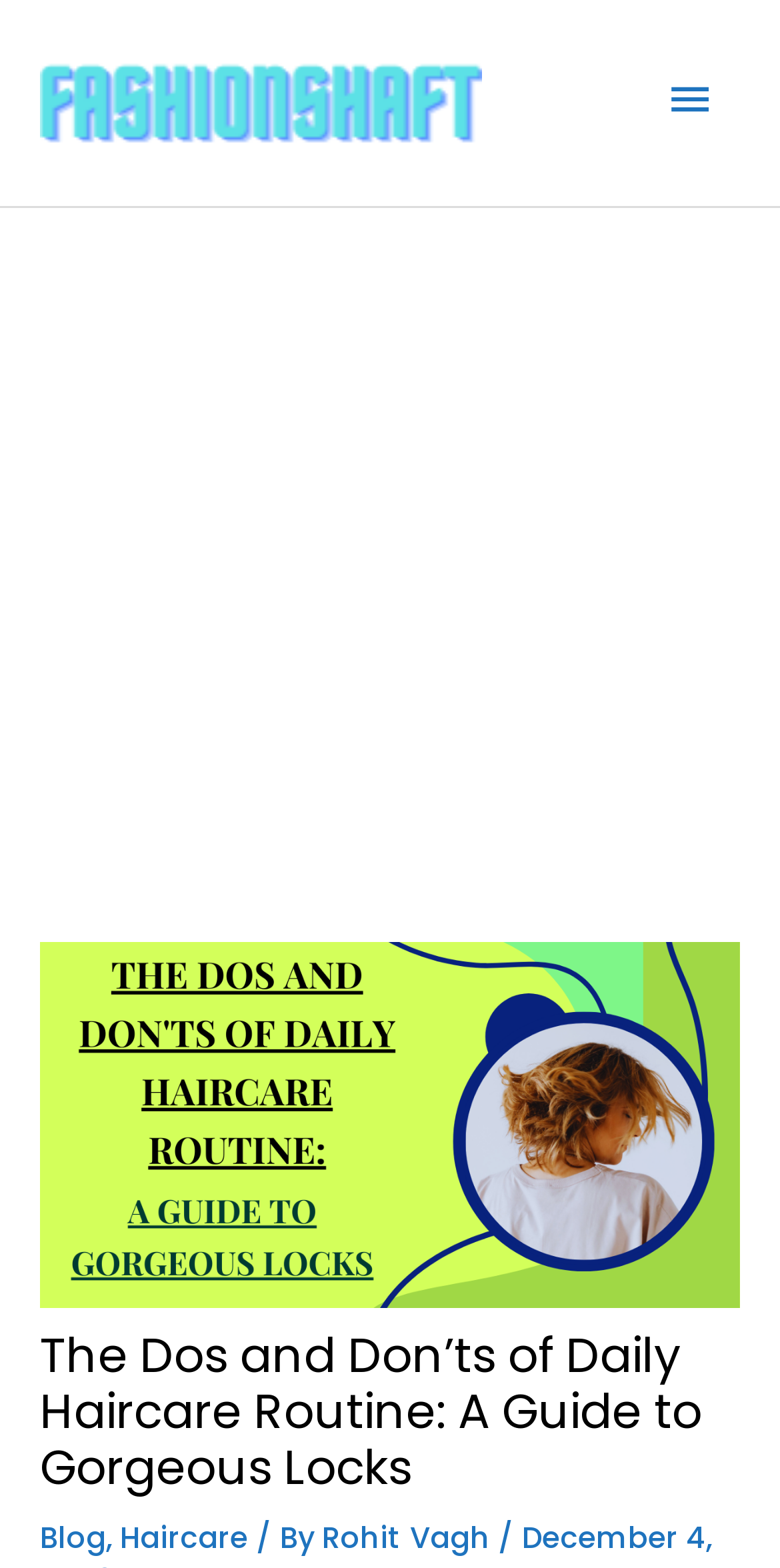Based on the image, provide a detailed response to the question:
How many sections are present in the main menu?

The main menu button is present on the page, but it is not expanded, so I cannot determine the number of sections present in the main menu.